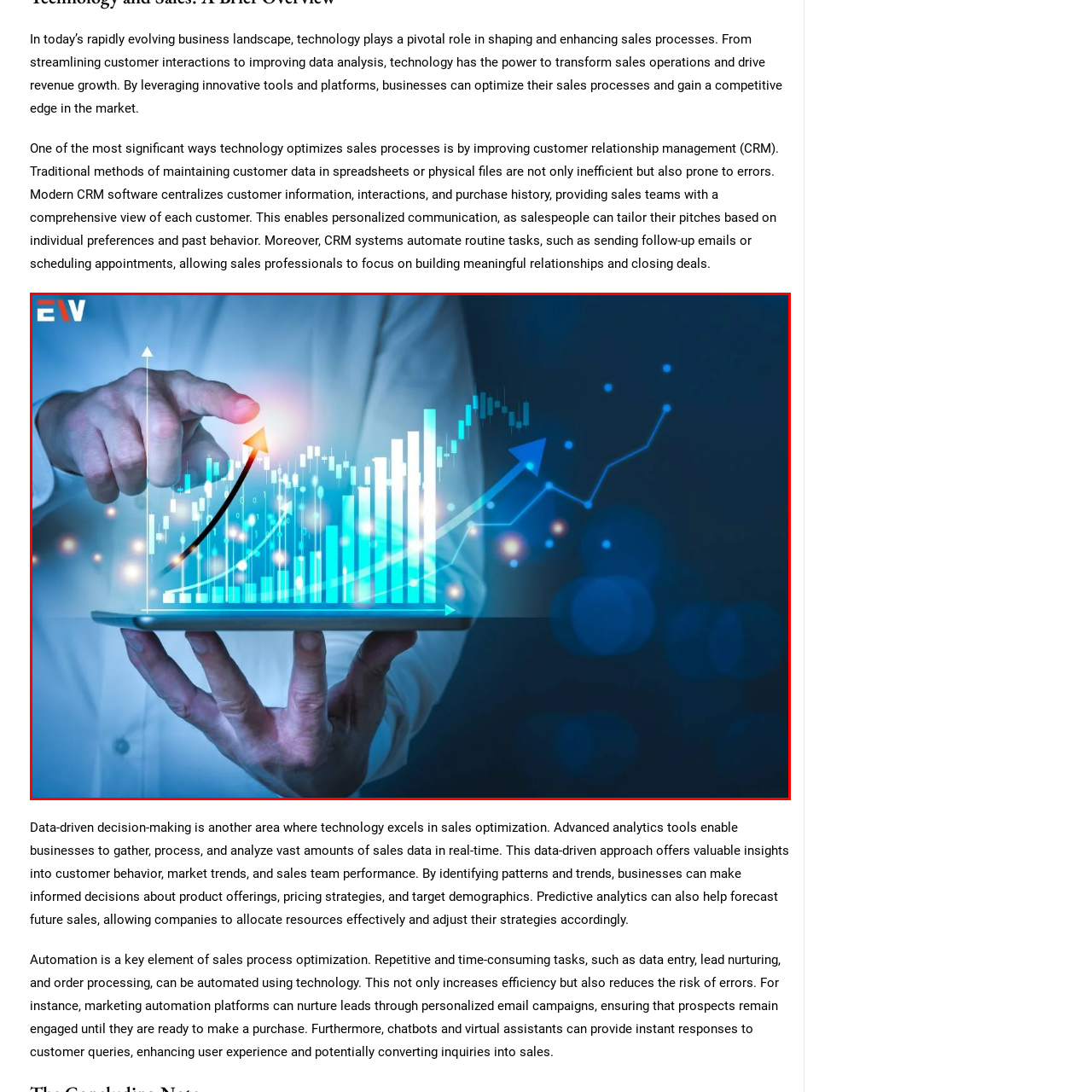What is the background of the image?
Look at the image section surrounded by the red bounding box and provide a concise answer in one word or phrase.

Softly blurred